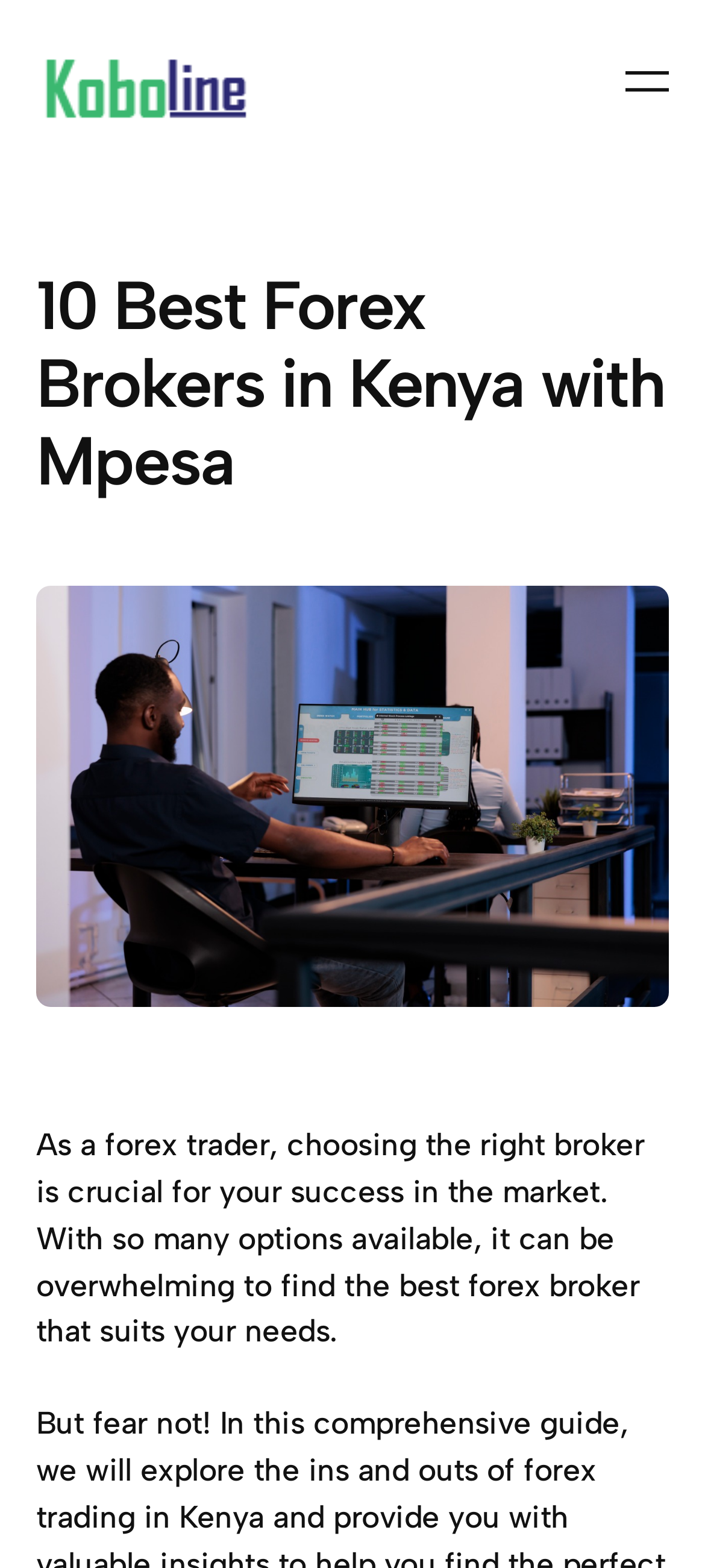Based on the visual content of the image, answer the question thoroughly: What payment method is mentioned on the webpage?

The webpage title mentions '10 Best Forex Brokers in Kenya with Mpesa', indicating that Mpesa is a payment method supported by the Forex brokers listed on the webpage.